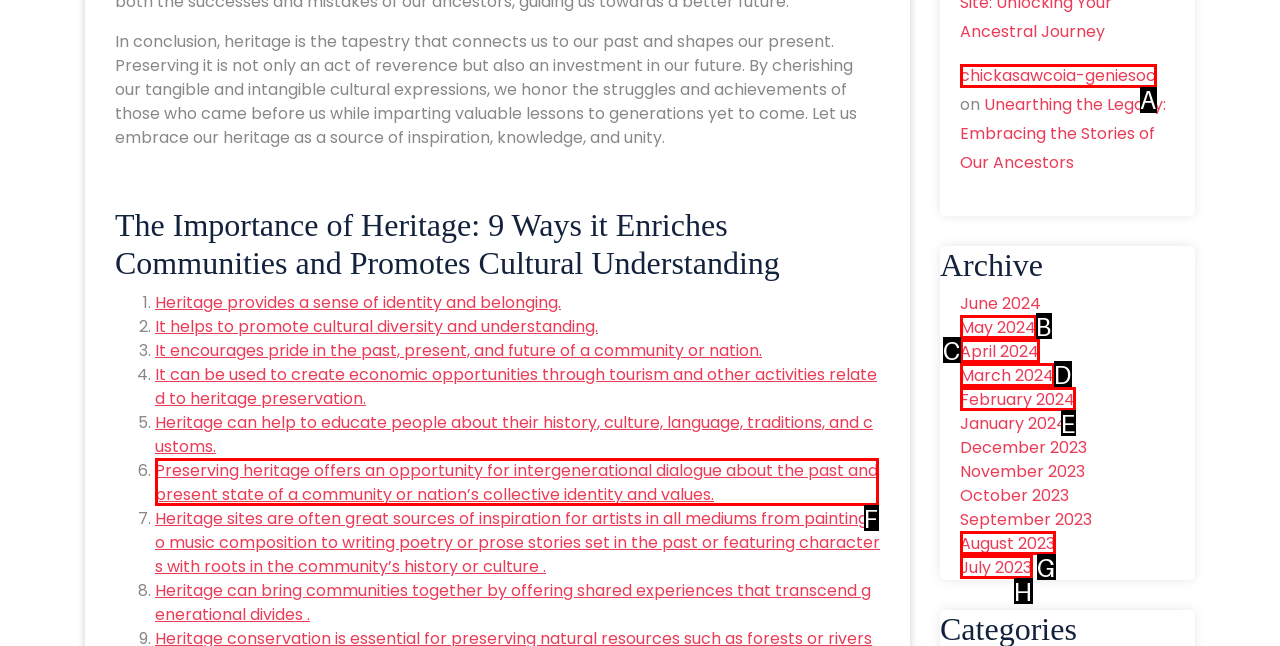Given the description: chickasawcoia-geniesoc, identify the HTML element that fits best. Respond with the letter of the correct option from the choices.

A